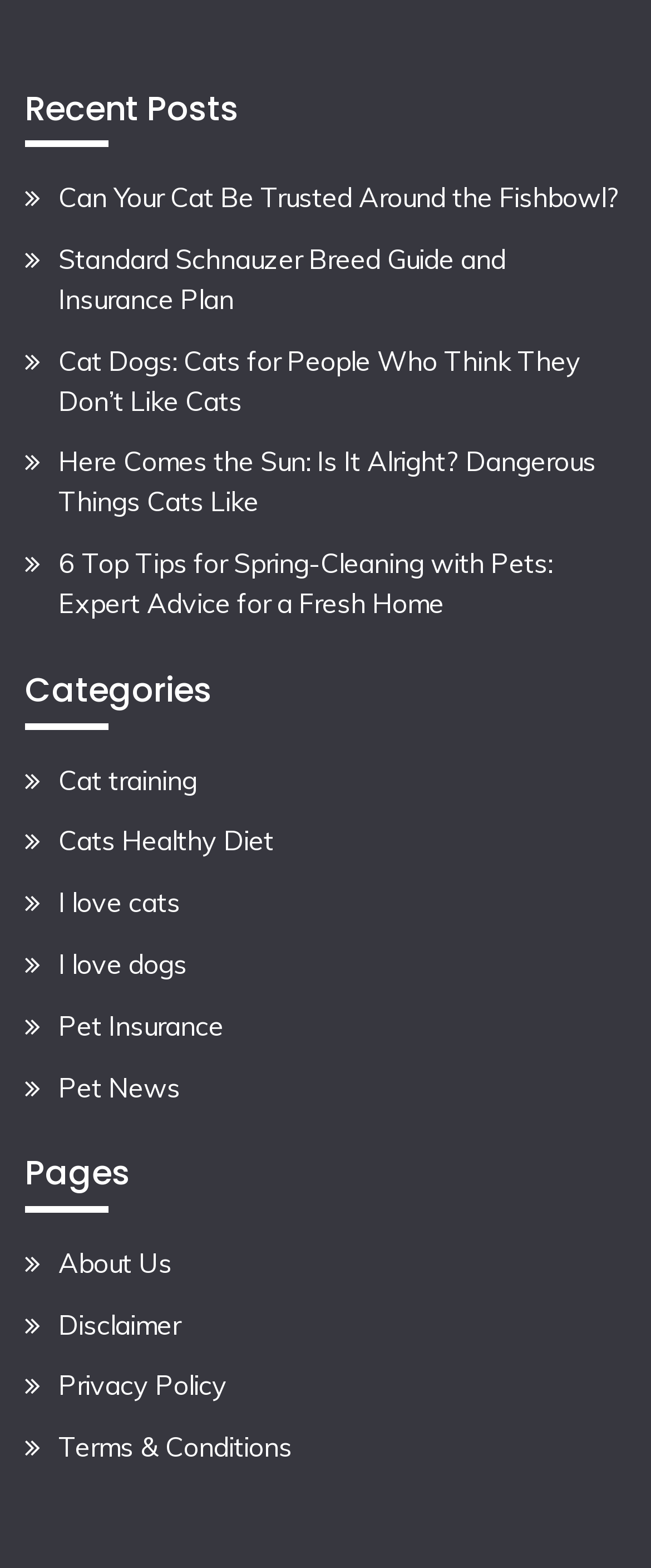Identify the bounding box coordinates of the section to be clicked to complete the task described by the following instruction: "read about cat training". The coordinates should be four float numbers between 0 and 1, formatted as [left, top, right, bottom].

[0.09, 0.486, 0.303, 0.508]